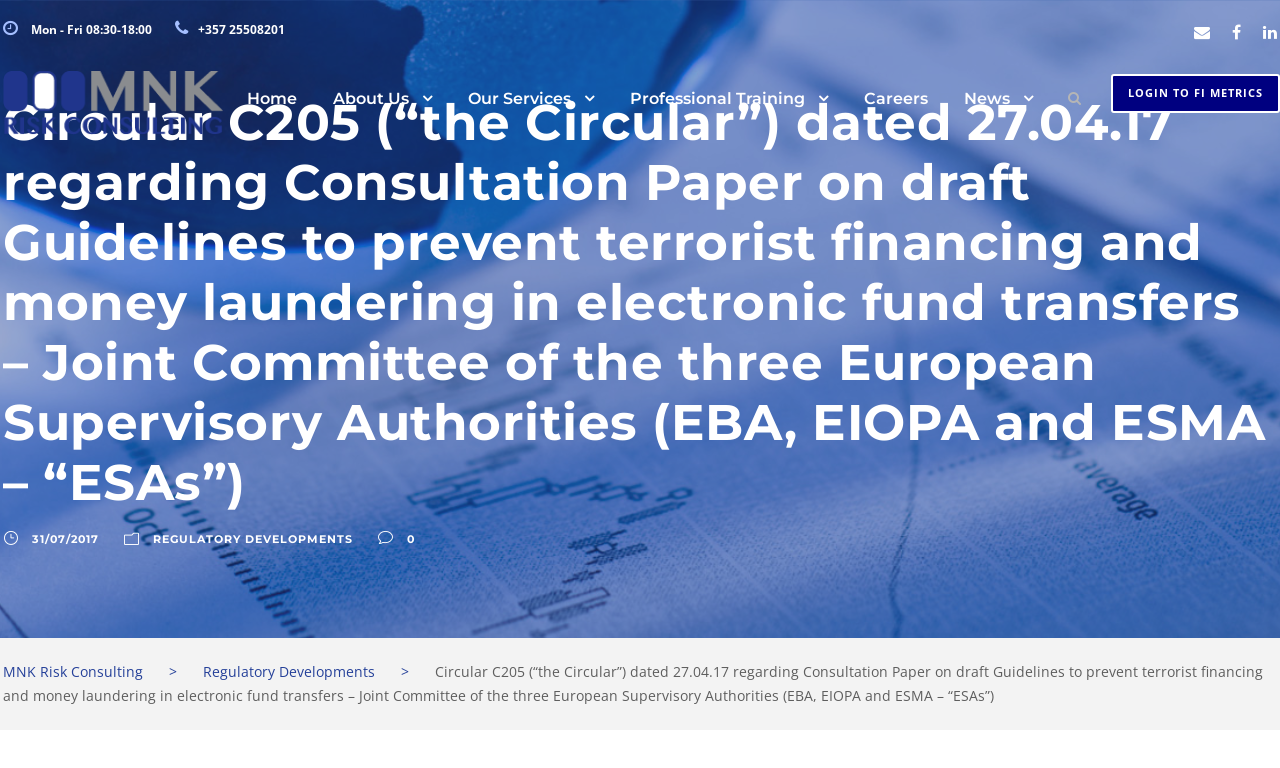Provide a thorough summary of the webpage.

This webpage is about MNK Risk Consulting, a company providing risk consulting and financial services advisory in Cyprus. At the top left corner, there is a logo of MNK Risk Consulting, accompanied by a navigation menu with links to different sections of the website, including Home, About Us, Our Services, Professional Training, Careers, and News. 

Below the navigation menu, there is a heading that occupies almost the entire width of the page, which describes a circular regarding consultation paper on draft guidelines to prevent terrorist financing and money laundering in electronic fund transfers. 

On the top right corner, there are three social media links, represented by icons, and a phone number with working hours. 

Further down, there is a section with a link to "LOGIN TO FI METRICS" on the right side, and a news article or regulatory development section on the left side, which includes a link to a specific date, "31/07/2017", and a link to "REGULATORY DEVELOPMENTS". 

At the bottom of the page, there are three links: "MNK Risk Consulting", a greater-than symbol, and "Regulatory Developments". The same circular description as the heading above is repeated at the bottom of the page.